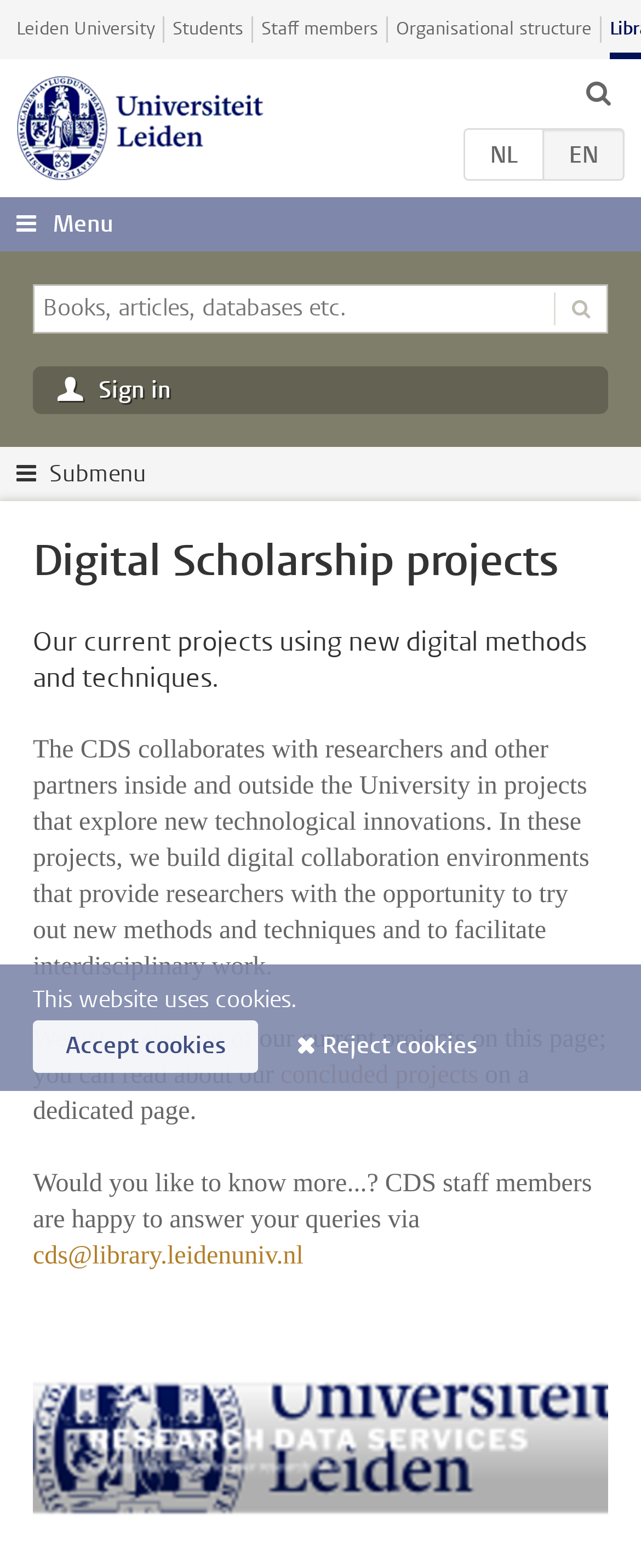Please specify the bounding box coordinates in the format (top-left x, top-left y, bottom-right x, bottom-right y), with values ranging from 0 to 1. Identify the bounding box for the UI component described as follows: Submenu

[0.0, 0.285, 1.0, 0.32]